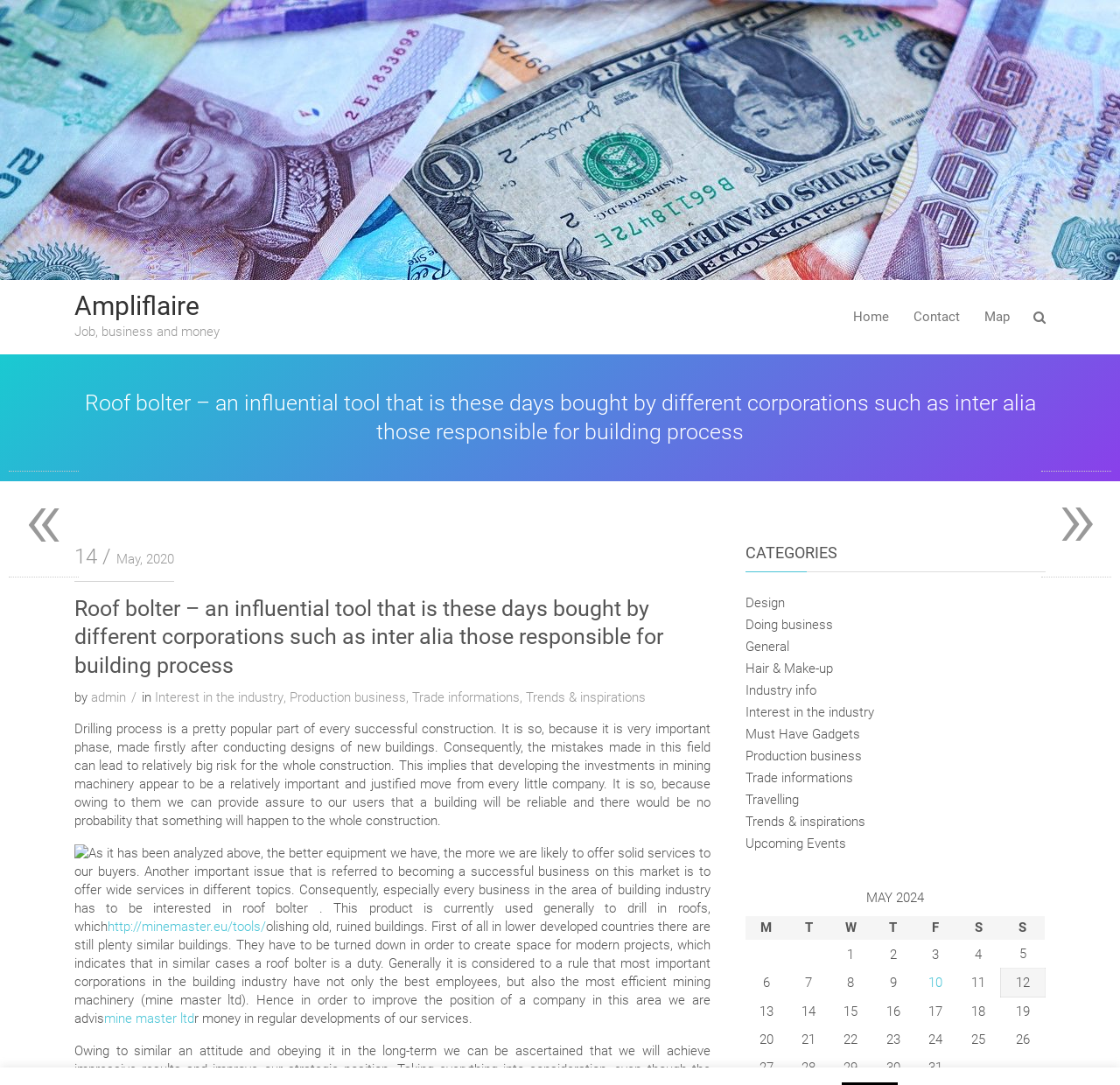Highlight the bounding box of the UI element that corresponds to this description: "Interest in the industry".

[0.138, 0.635, 0.253, 0.652]